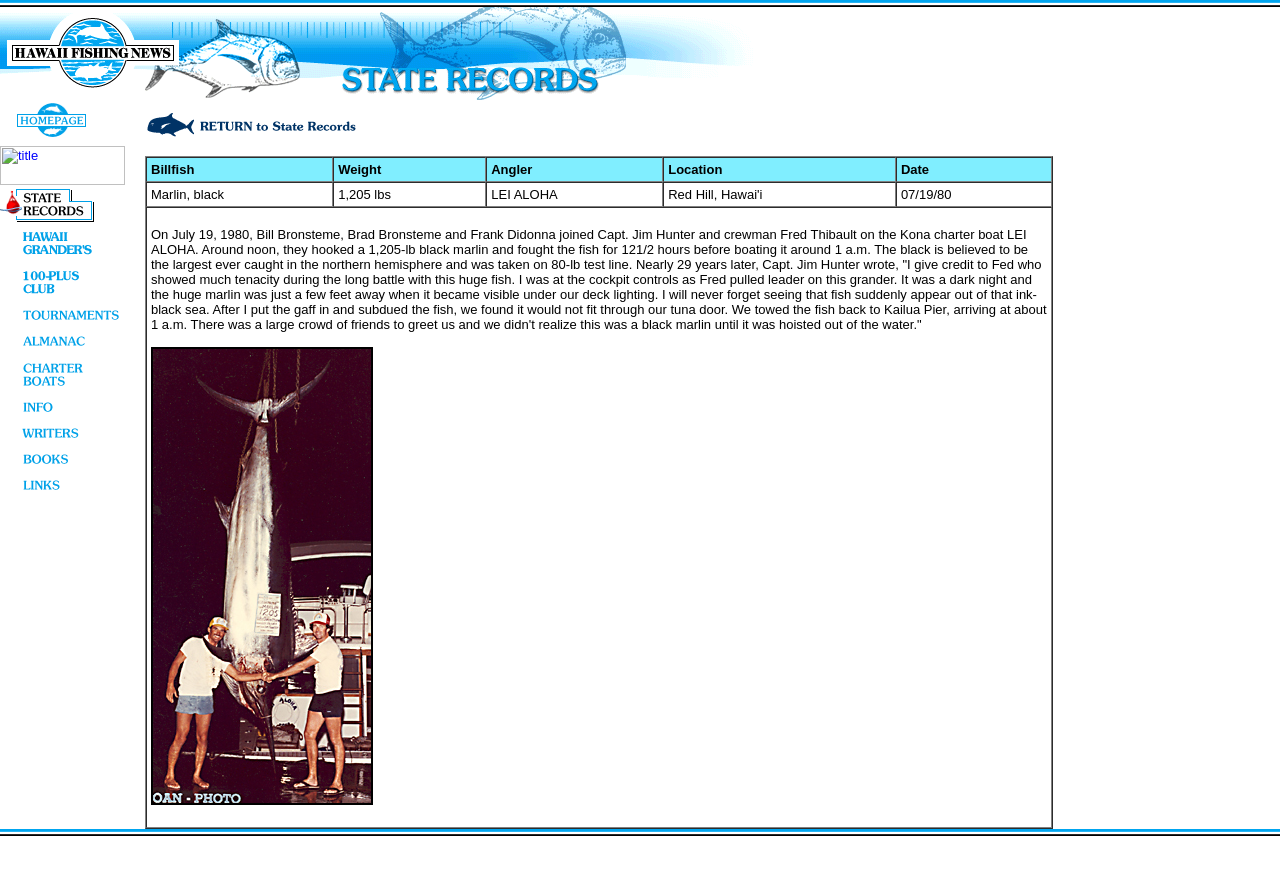Generate a thorough caption detailing the webpage content.

This webpage is about Hawaii State Records, specifically detailing a record-breaking catch. At the top, there is a row of images and links, including "home", "state records", "grander", "100-plus club", "tournaments", "almanac", "charterboats", "info", "writers", "title", and "links". These links are aligned horizontally, with small spacer images in between.

Below this row, there is a table with a header row containing the columns "Billfish", "Weight", "Angler", "Location", and "Date". The table has two data rows, with the first row displaying the record details: "Marlin, black", "1,205 lbs", "LEI ALOHA", "Red Hill, Hawai'i", and "07/19/80". The second row contains a lengthy description of the catch, including the story of how the fish was caught and the reactions of the people involved. This text is accompanied by a small image.

To the left of the table, there is a link "return to list" with a small image. At the very bottom of the page, there is another spacer image.